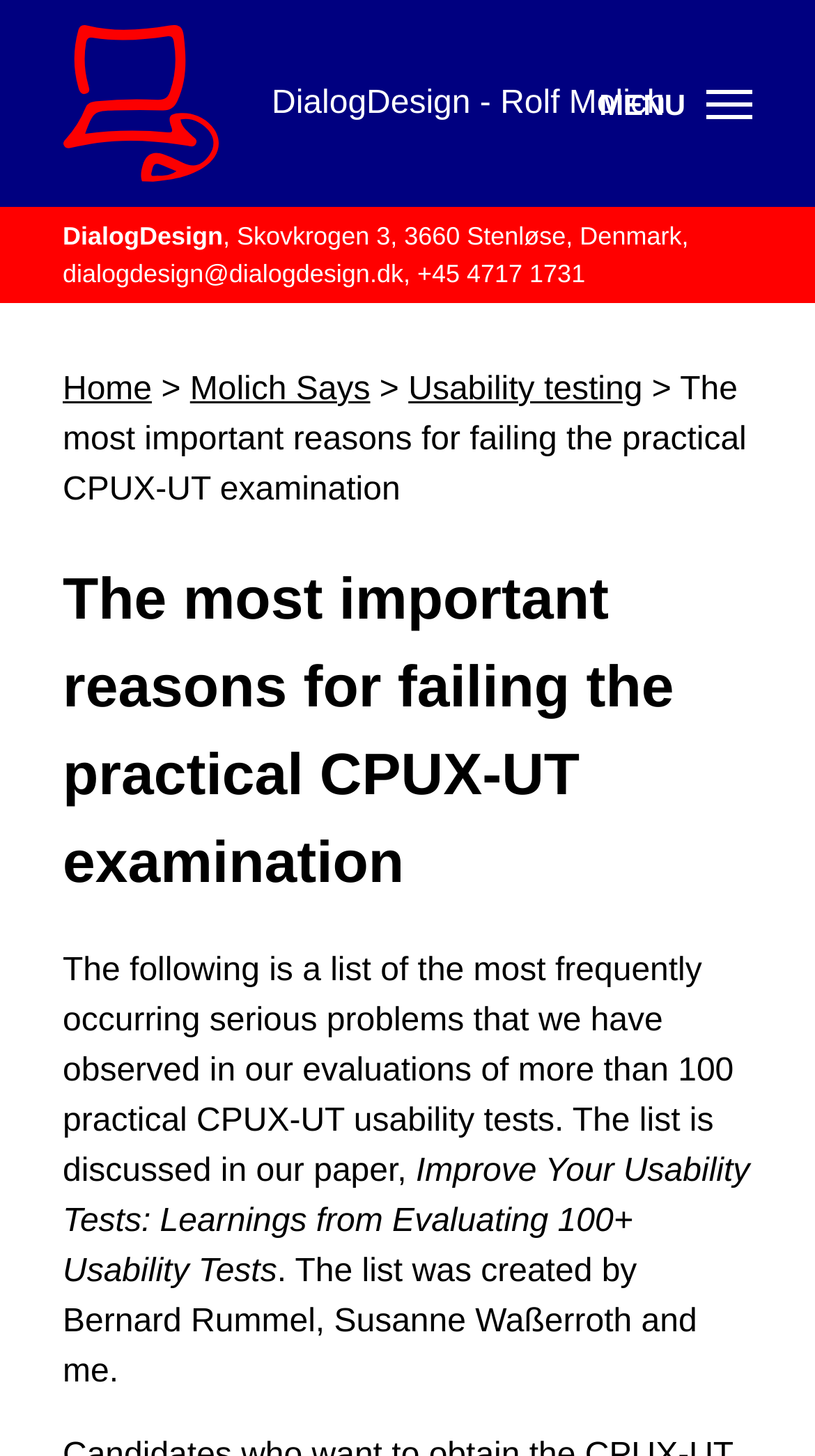Please respond to the question with a concise word or phrase:
What is the contact email?

dialogdesign@dialogdesign.dk